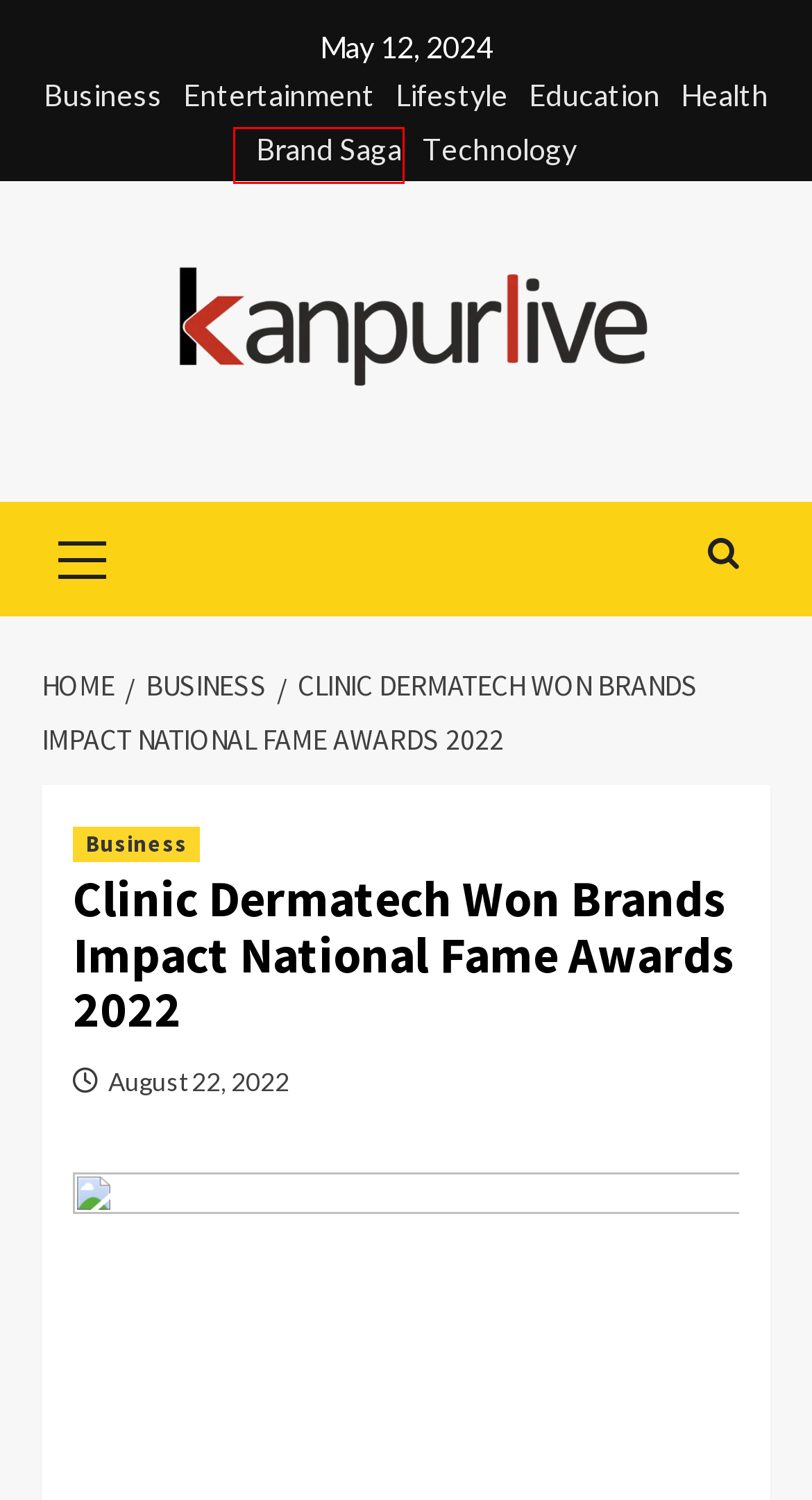Consider the screenshot of a webpage with a red bounding box and select the webpage description that best describes the new page that appears after clicking the element inside the red box. Here are the candidates:
A. Press Release – Kanpur Live
B. Health – Kanpur Live
C. August 2022 – Kanpur Live
D. Entertainment – Kanpur Live
E. Kanpur Live
F. Business – Kanpur Live
G. Lifestyle – Kanpur Live
H. Technology – Kanpur Live

A